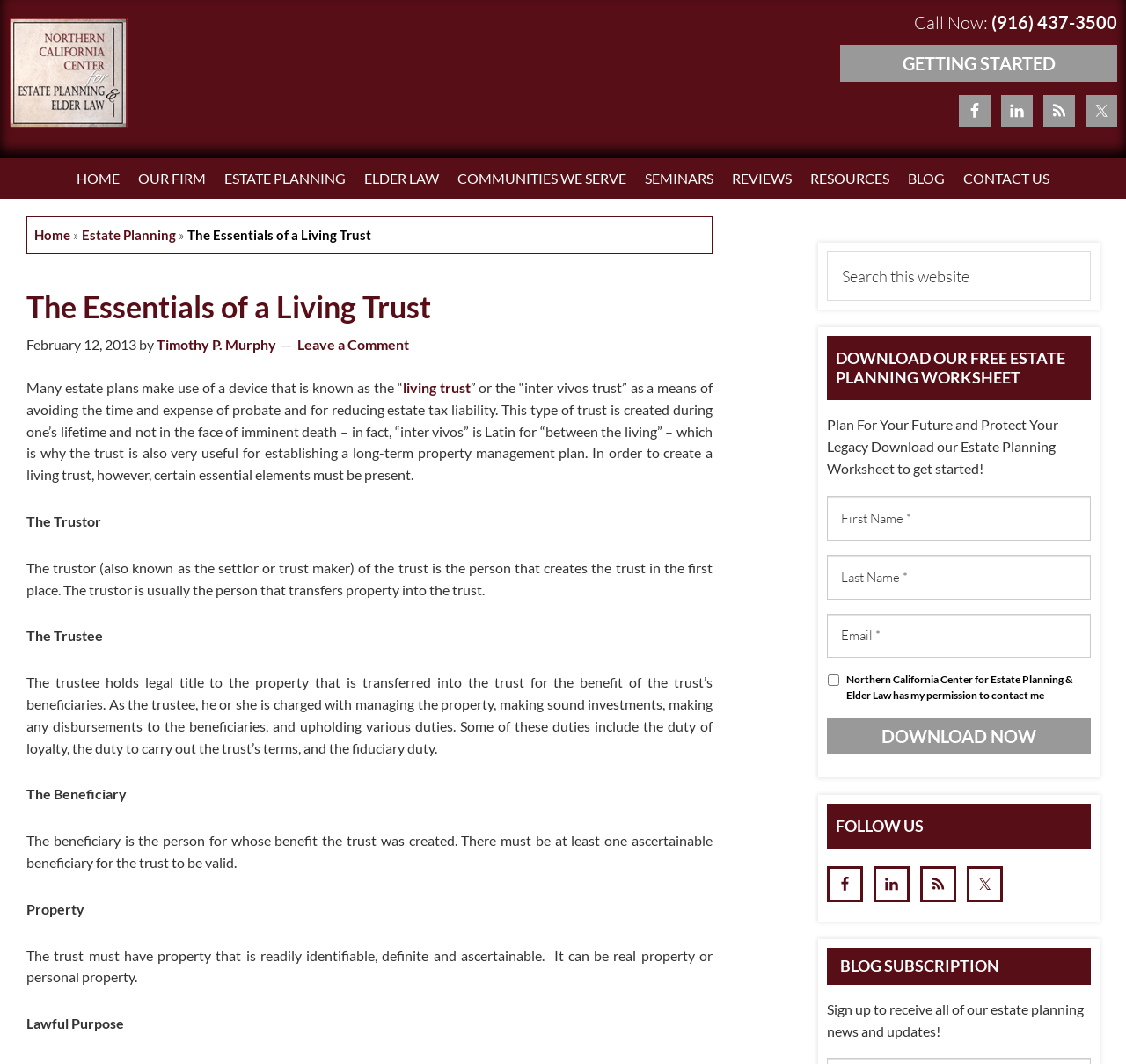Please specify the bounding box coordinates in the format (top-left x, top-left y, bottom-right x, bottom-right y), with values ranging from 0 to 1. Identify the bounding box for the UI component described as follows: living trust

[0.358, 0.356, 0.418, 0.372]